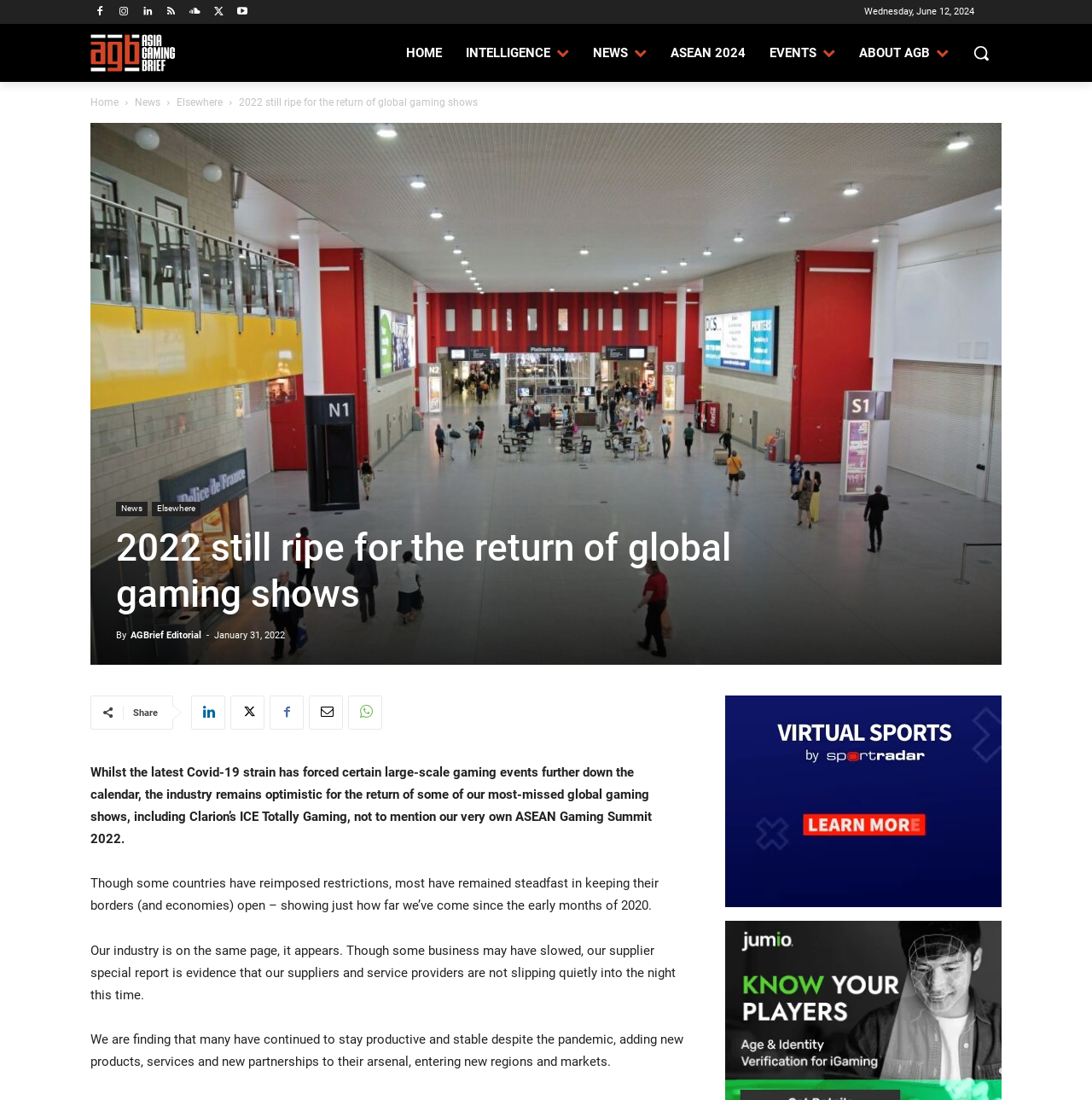Show the bounding box coordinates of the element that should be clicked to complete the task: "Go to the 'HOME' page".

[0.361, 0.029, 0.416, 0.067]